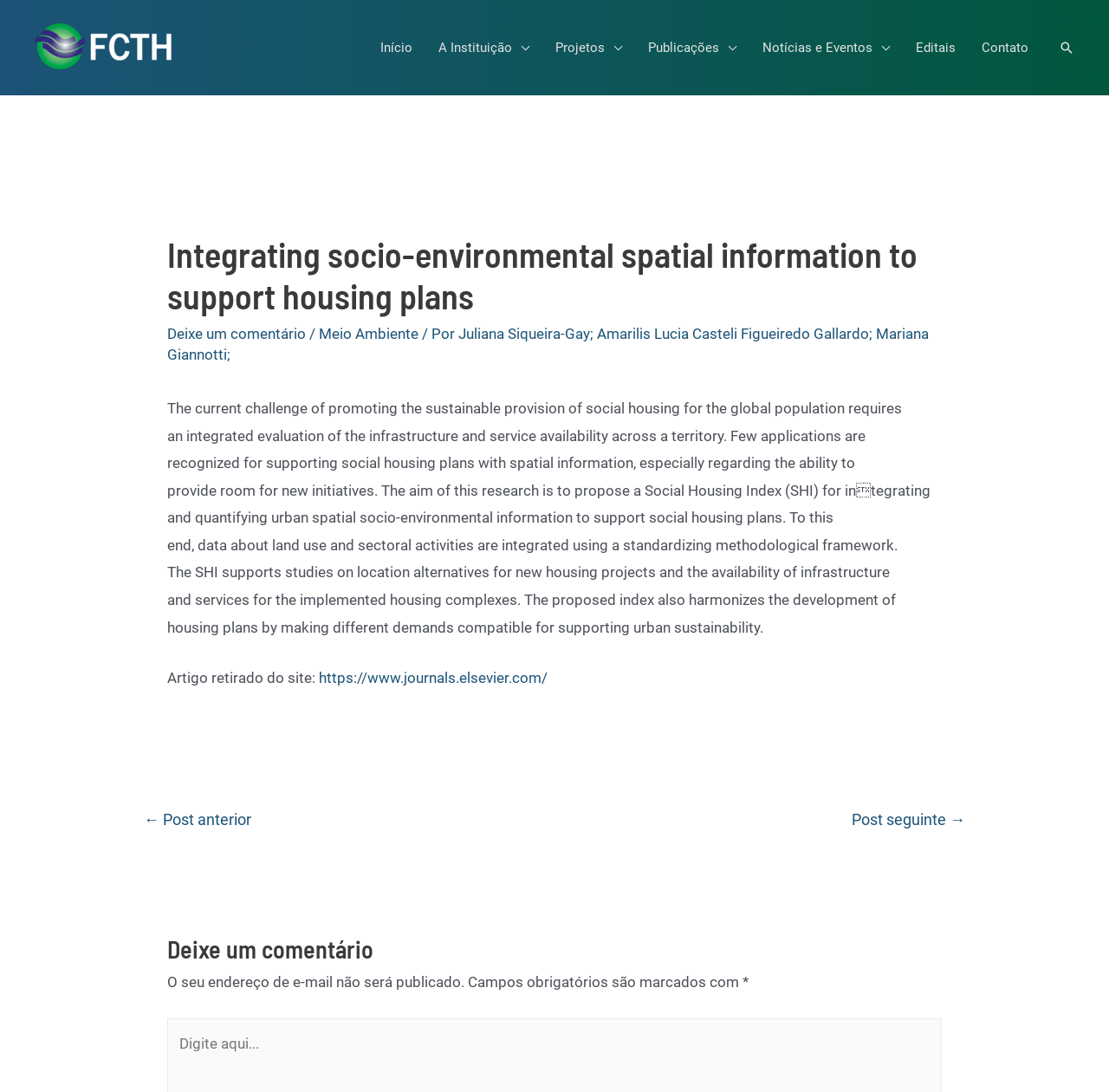Locate and generate the text content of the webpage's heading.

Integrating socio-environmental spatial information to support housing plans